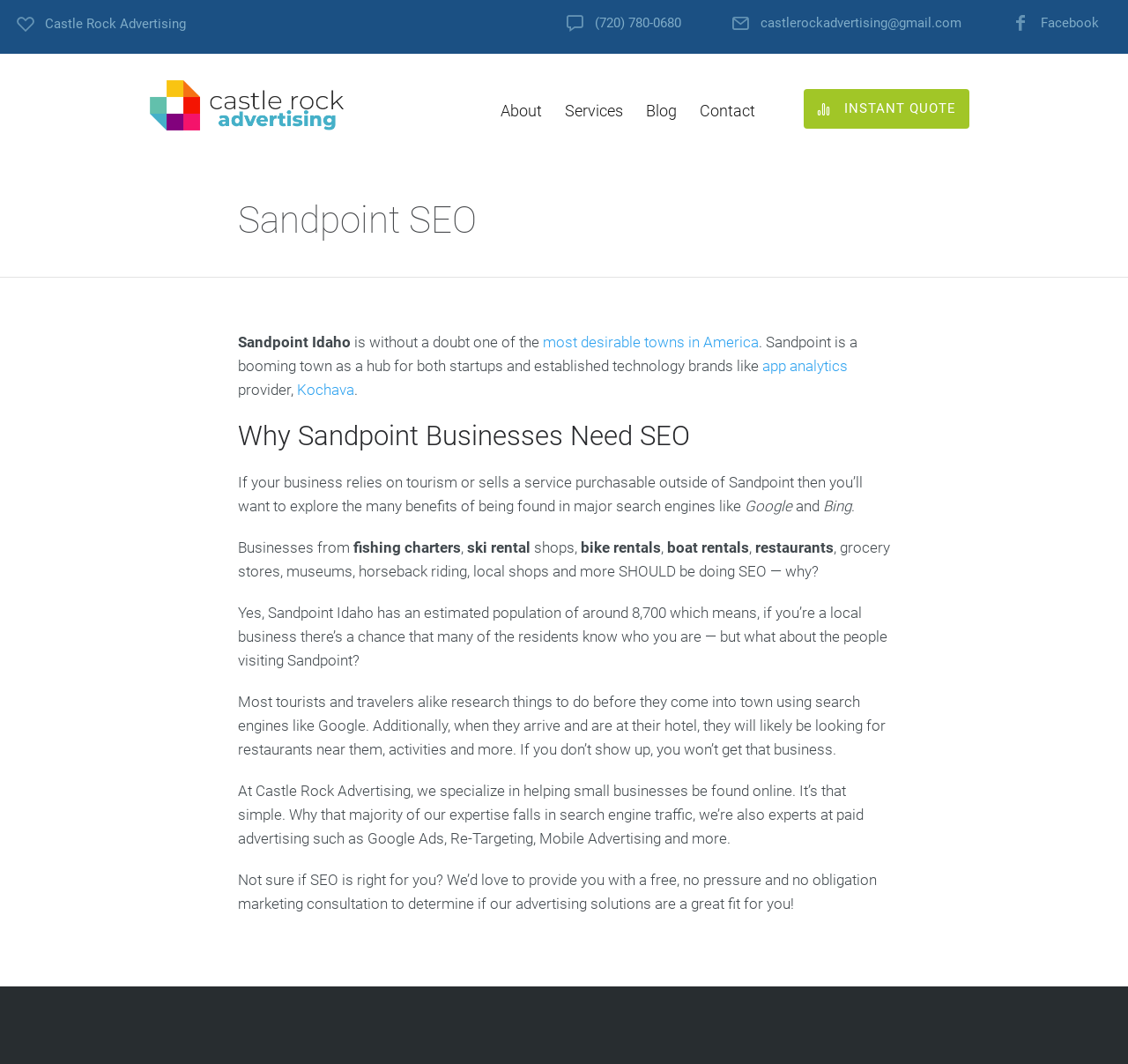What type of businesses should do SEO?
Please answer using one word or phrase, based on the screenshot.

Tourism and service-based businesses